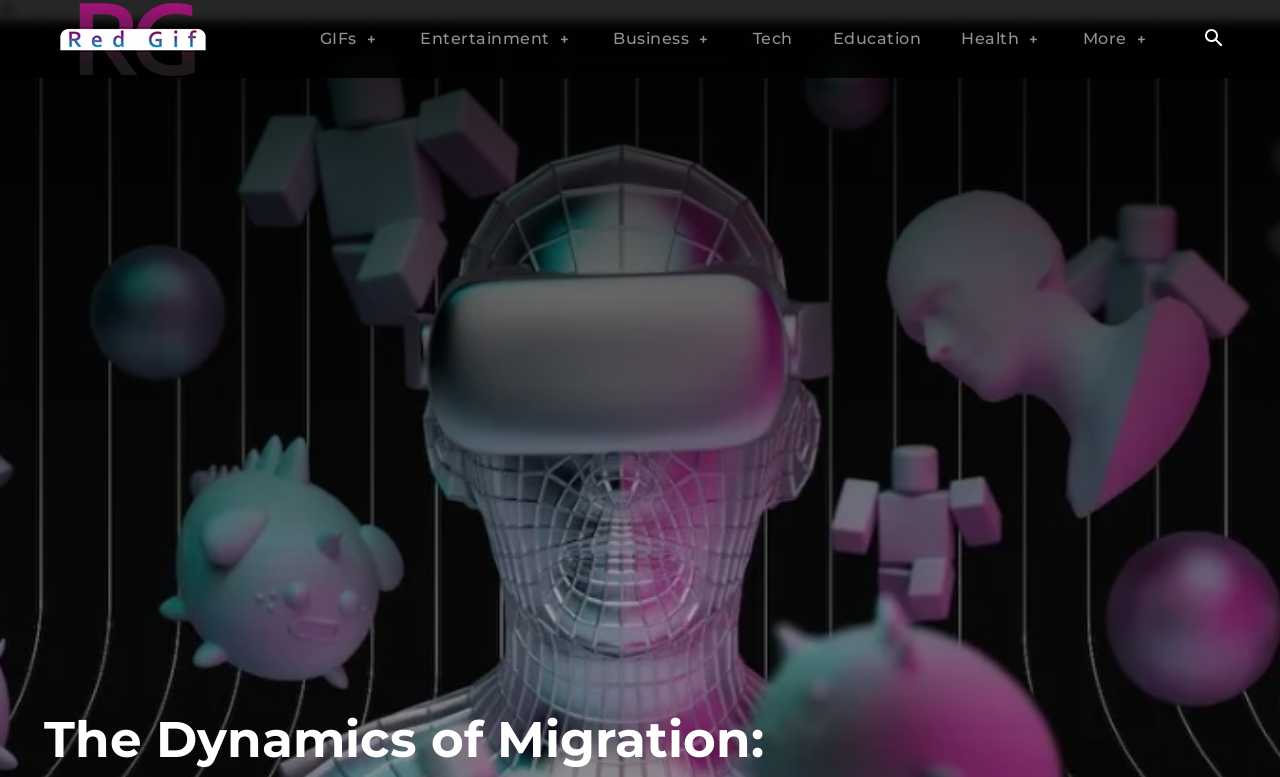Respond to the following query with just one word or a short phrase: 
What is the purpose of the button at the top right?

Search